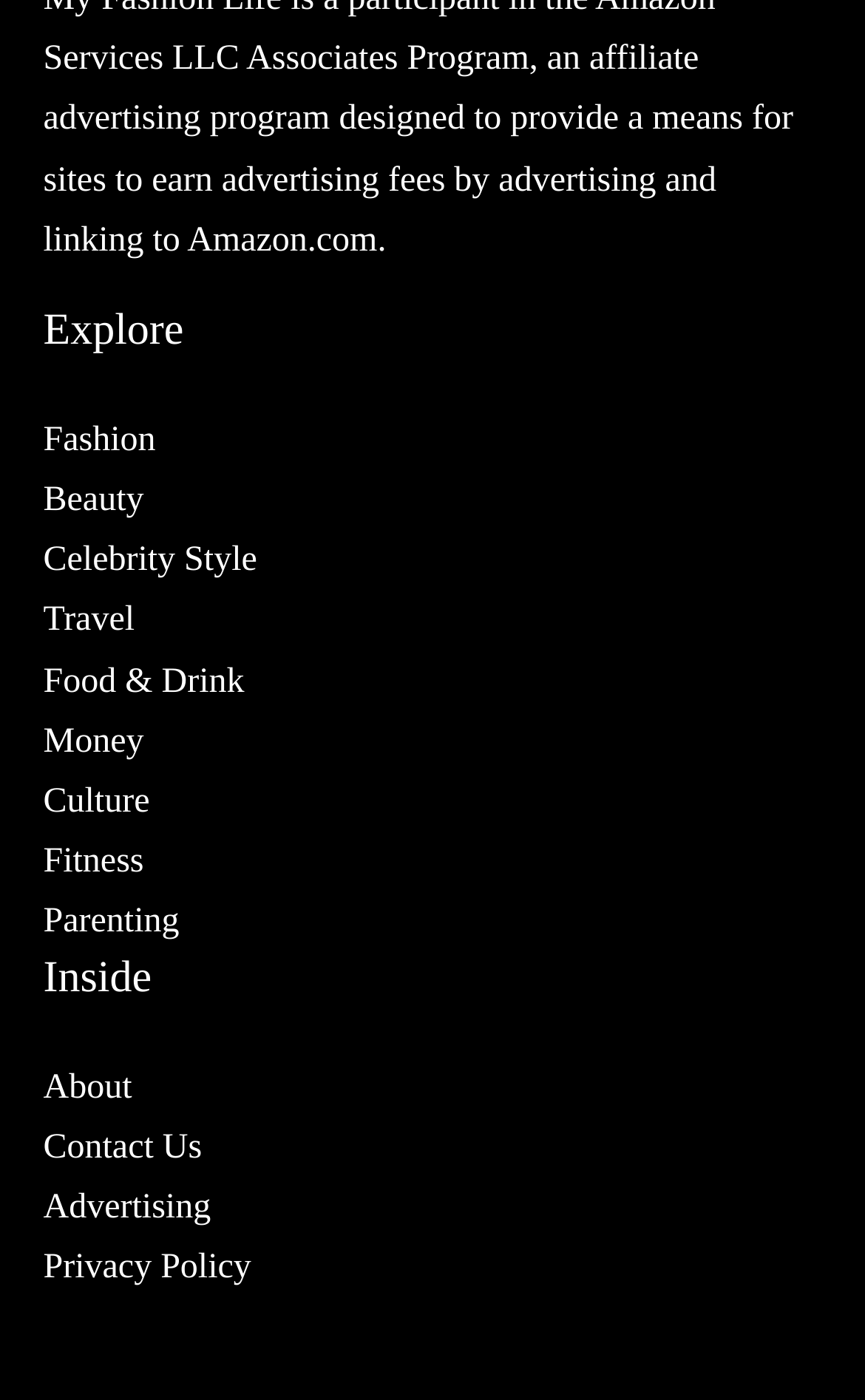Locate the bounding box coordinates of the clickable region necessary to complete the following instruction: "Learn about fitness". Provide the coordinates in the format of four float numbers between 0 and 1, i.e., [left, top, right, bottom].

[0.05, 0.602, 0.166, 0.629]